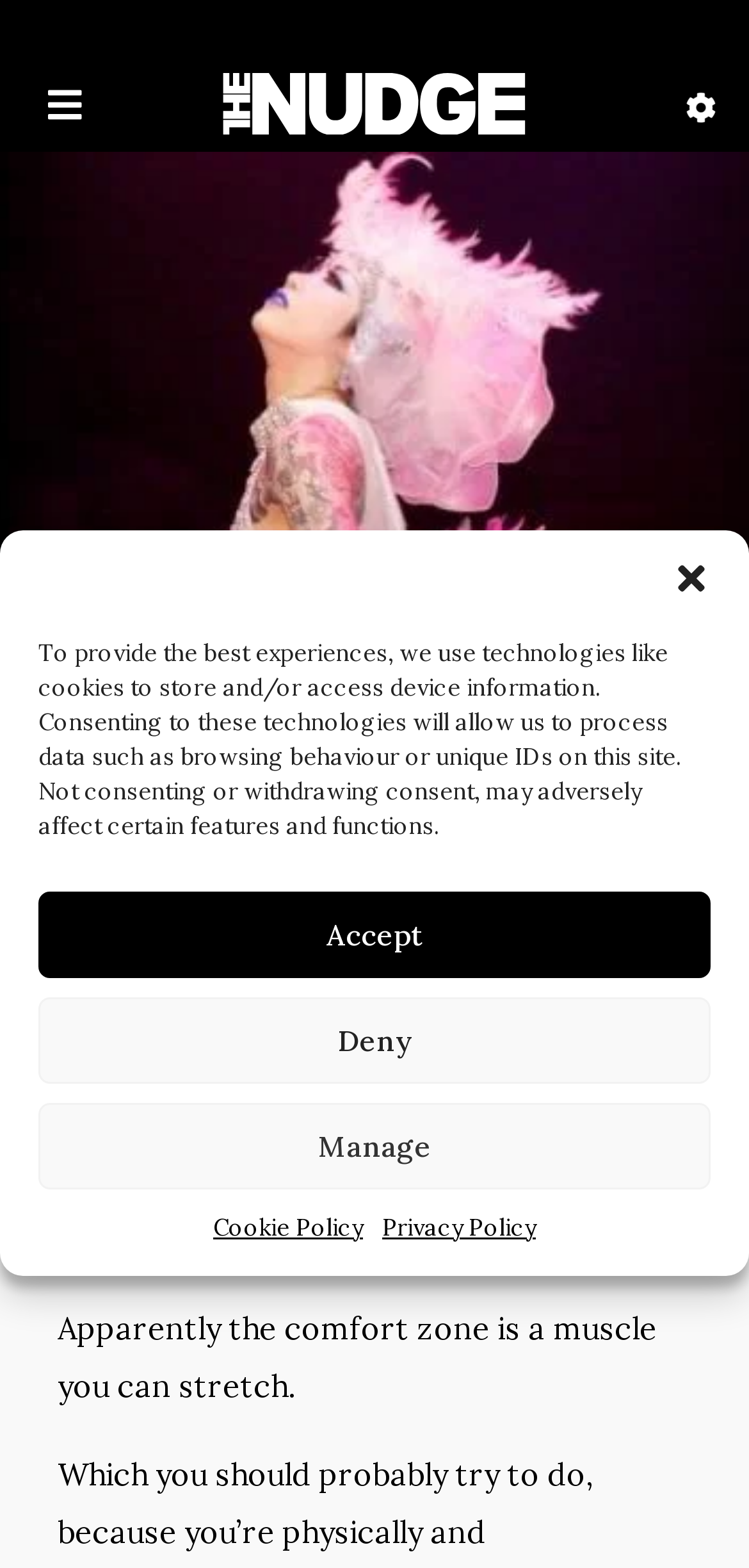What is the category of the event?
Using the information from the image, provide a comprehensive answer to the question.

The category of the event can be found in the heading element 'THINGS TO DO' which suggests that the event is categorized under things to do.